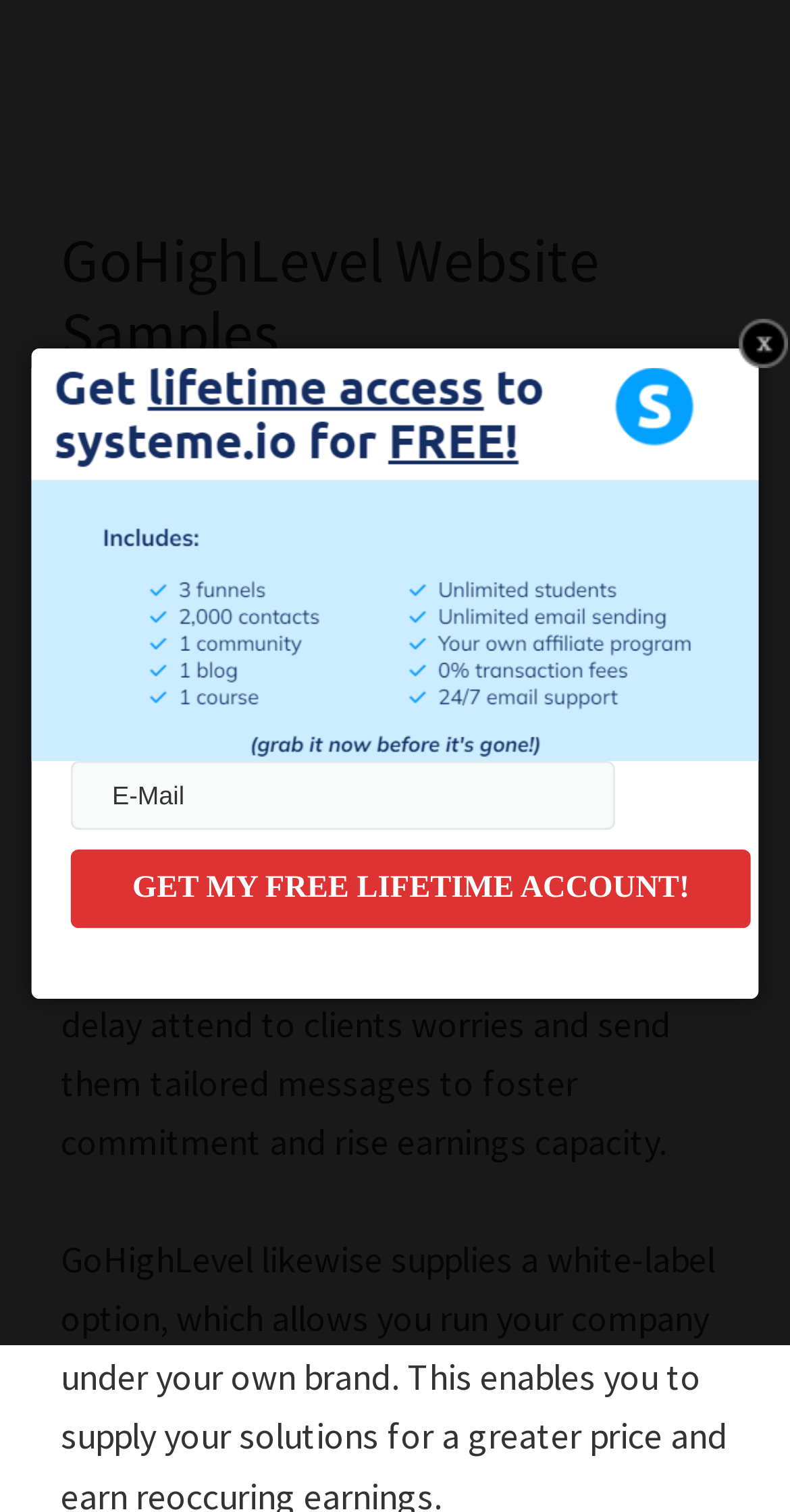What is the purpose of the CRM in GoHighLevel?
Please answer the question with as much detail and depth as you can.

I inferred the purpose of the CRM in GoHighLevel by reading the text in the header section, which states that the software application offers a variety of devices for advertising and marketing, including email and SMS automation, and its durable CRM allows you to keep strong client relationships.